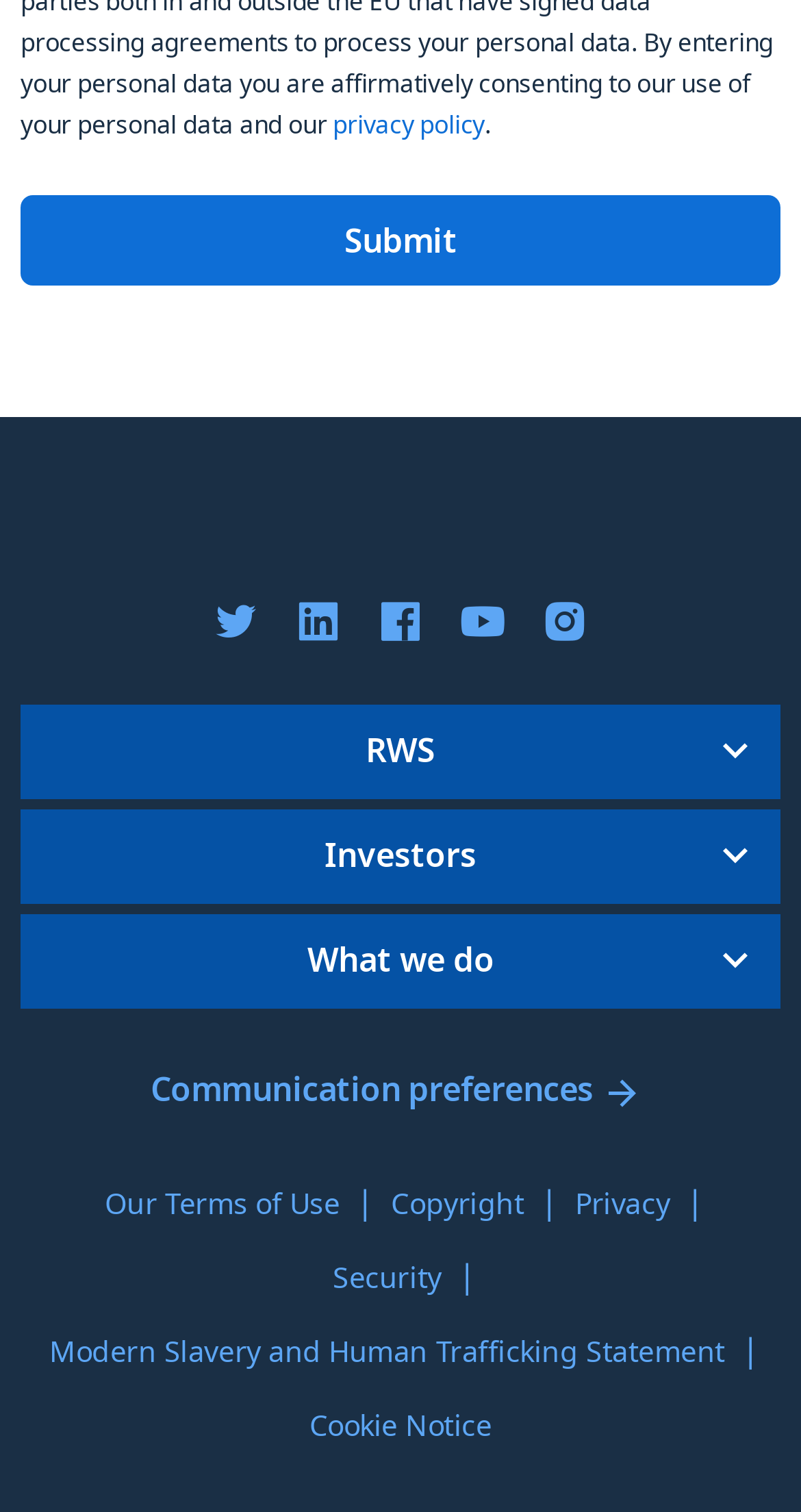Identify the bounding box coordinates of the section to be clicked to complete the task described by the following instruction: "Visit the Careers page". The coordinates should be four float numbers between 0 and 1, formatted as [left, top, right, bottom].

[0.026, 0.53, 0.974, 0.598]